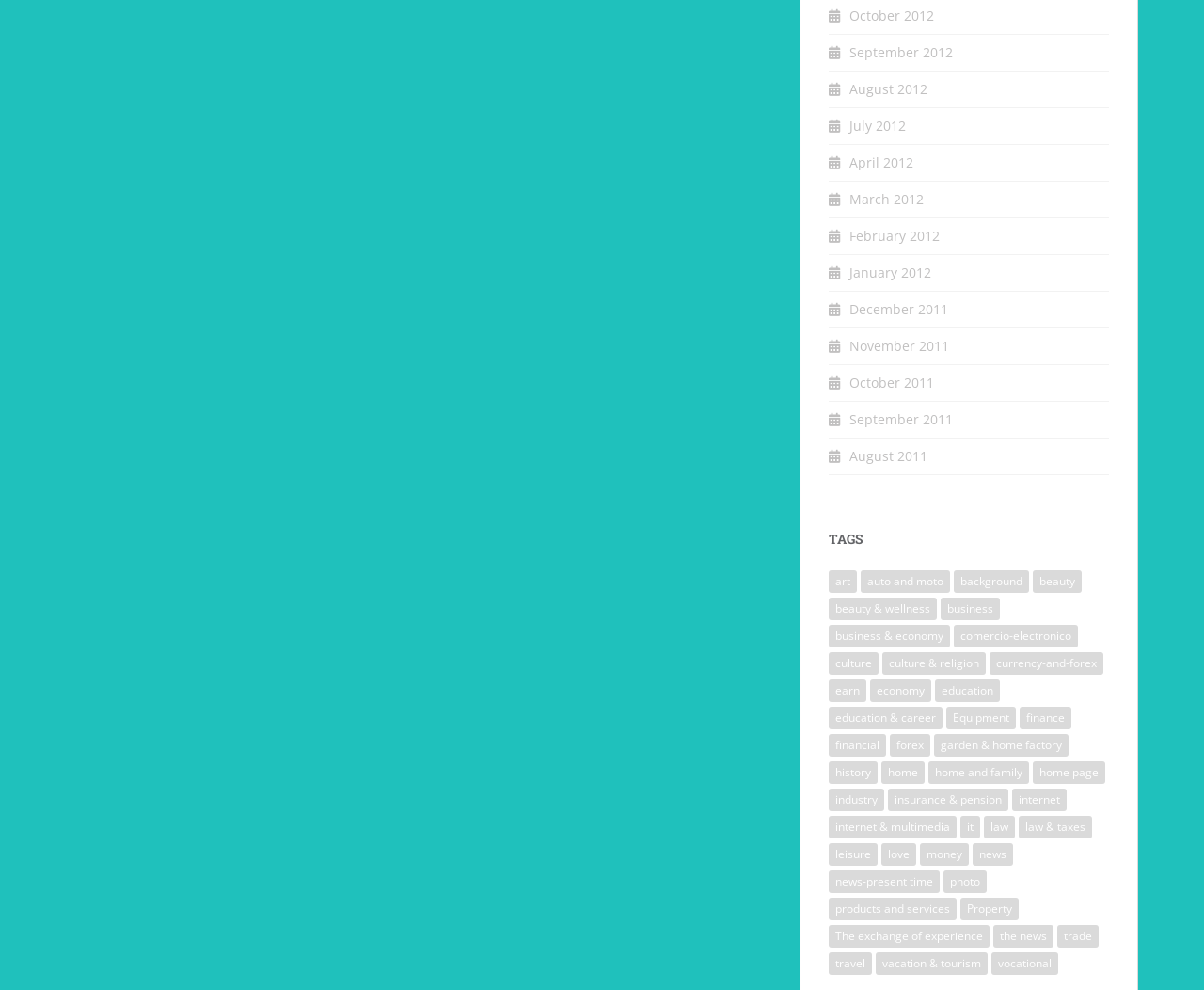Answer this question using a single word or a brief phrase:
What is the category with the most items?

news